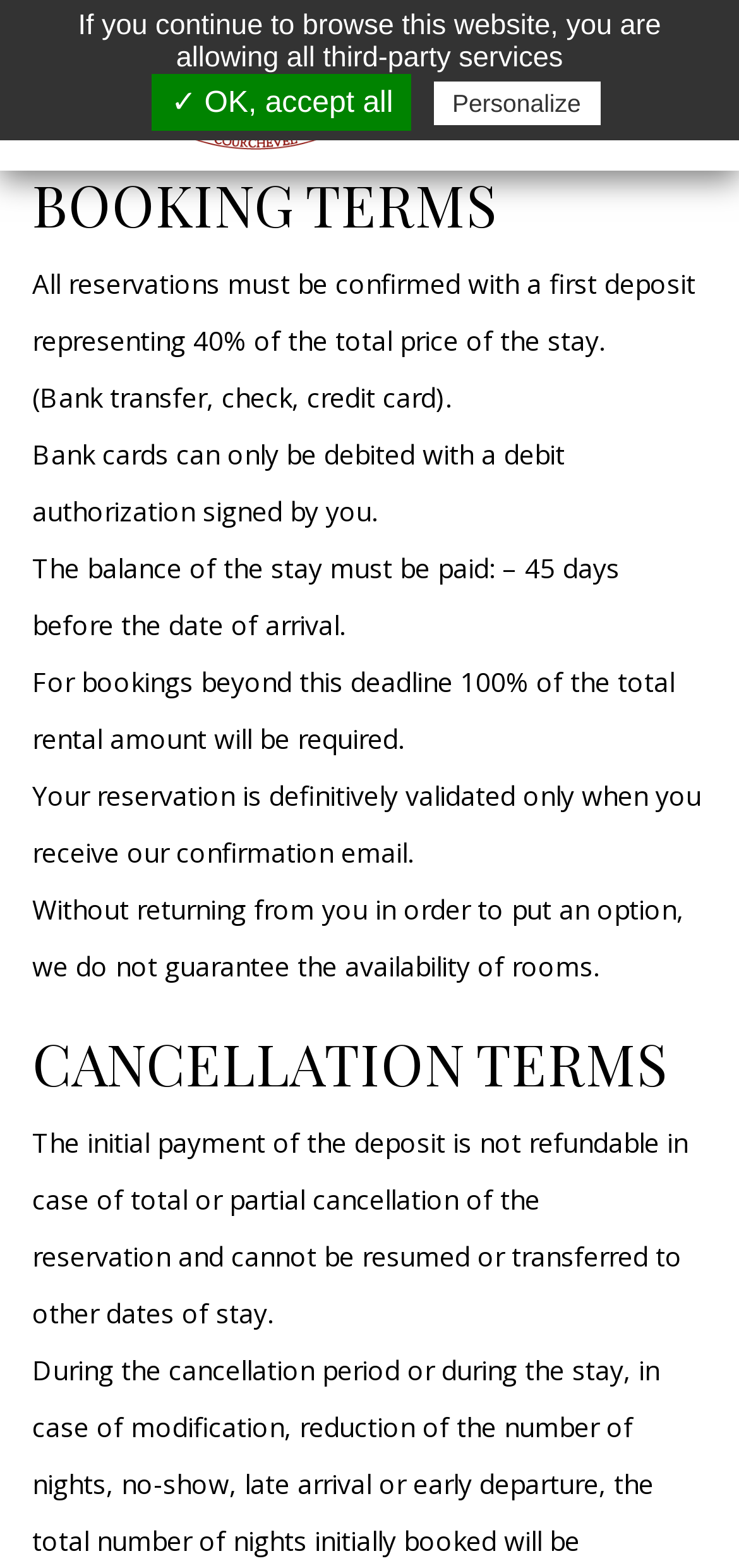What percentage of the total price is required as a first deposit?
Observe the image and answer the question with a one-word or short phrase response.

40%